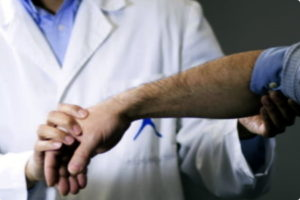What part of the patient's arm is being examined?
Refer to the screenshot and answer in one word or phrase.

the wrist